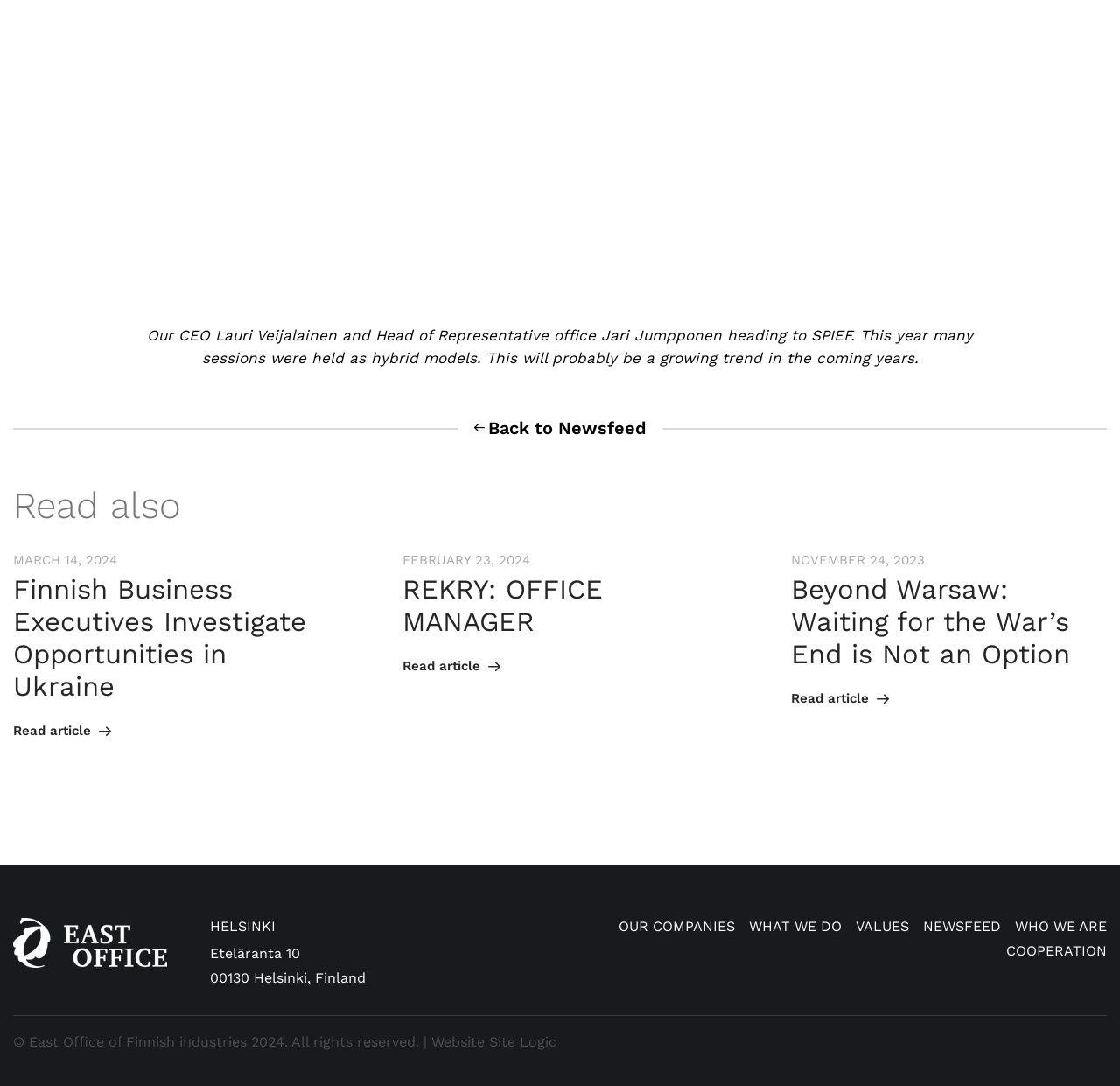Respond to the following question with a brief word or phrase:
What is the copyright year of the website?

2024